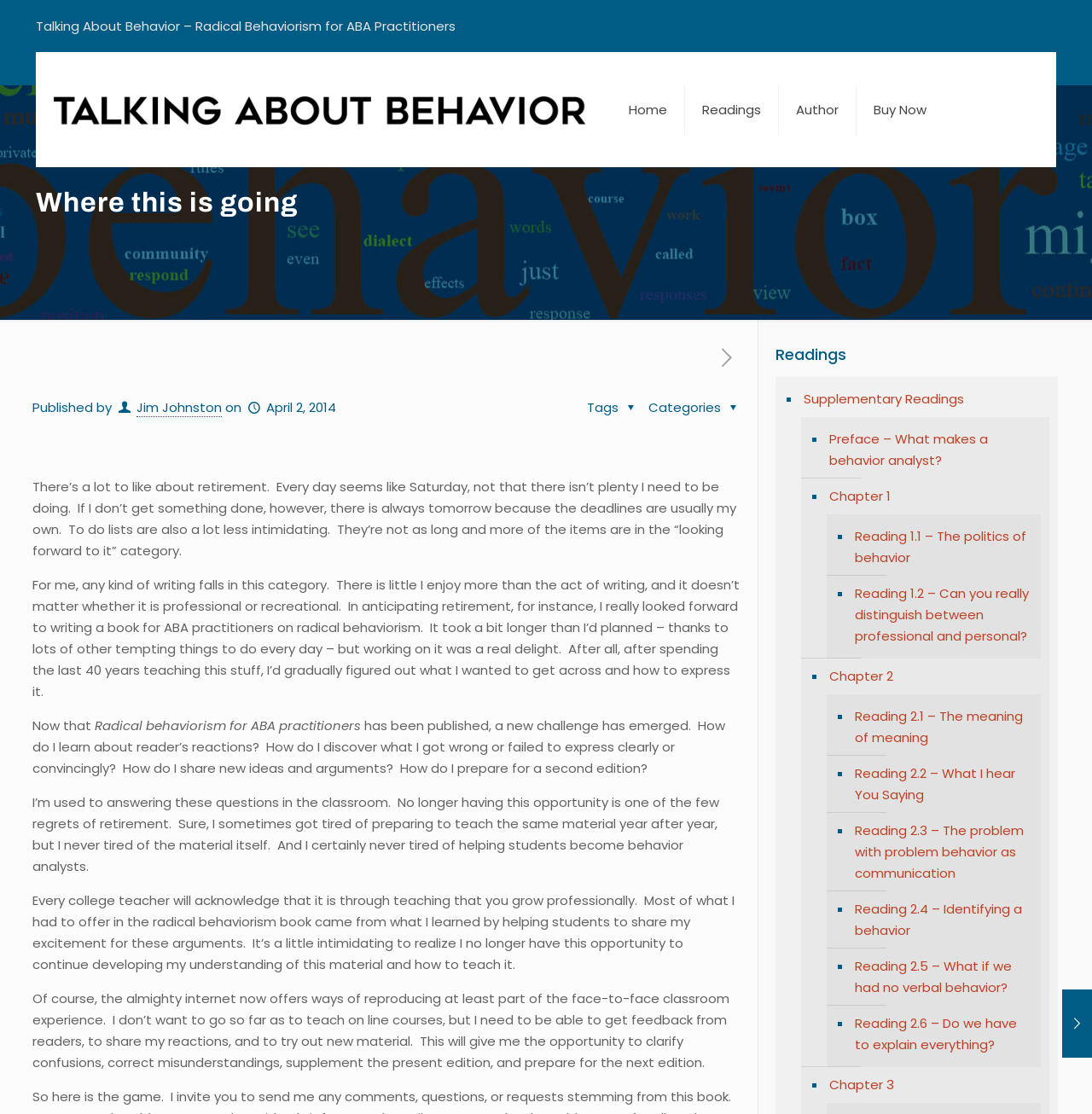Give a detailed account of the webpage.

This webpage is about "Talking About Behavior - Radical Behaviorism for ABA Practitioners". At the top, there is a title "Where this is going - Talking About Behavior" followed by a link to "Talking About Behavior" with an image. Below this, there are four links: "Home", "Readings", "Author", and "Buy Now". 

On the left side, there is a heading "Where this is going" and a link with an icon. Below this, there is information about the publication, including the author "Jim Johnston" and the date "April 2, 2014". 

The main content of the webpage is a series of paragraphs discussing the author's experience with writing a book on radical behaviorism for ABA practitioners. The author shares their enjoyment of writing and the challenges of getting feedback from readers after retirement. 

On the right side, there is a section titled "Readings" with a list of links to supplementary readings, including the preface, chapters, and individual readings. Each reading has a list marker "■" preceding the link. 

At the bottom of the page, there are two more links: one with an icon and another with an icon and text "The lesson of King Sisyphus April 23, 2014".